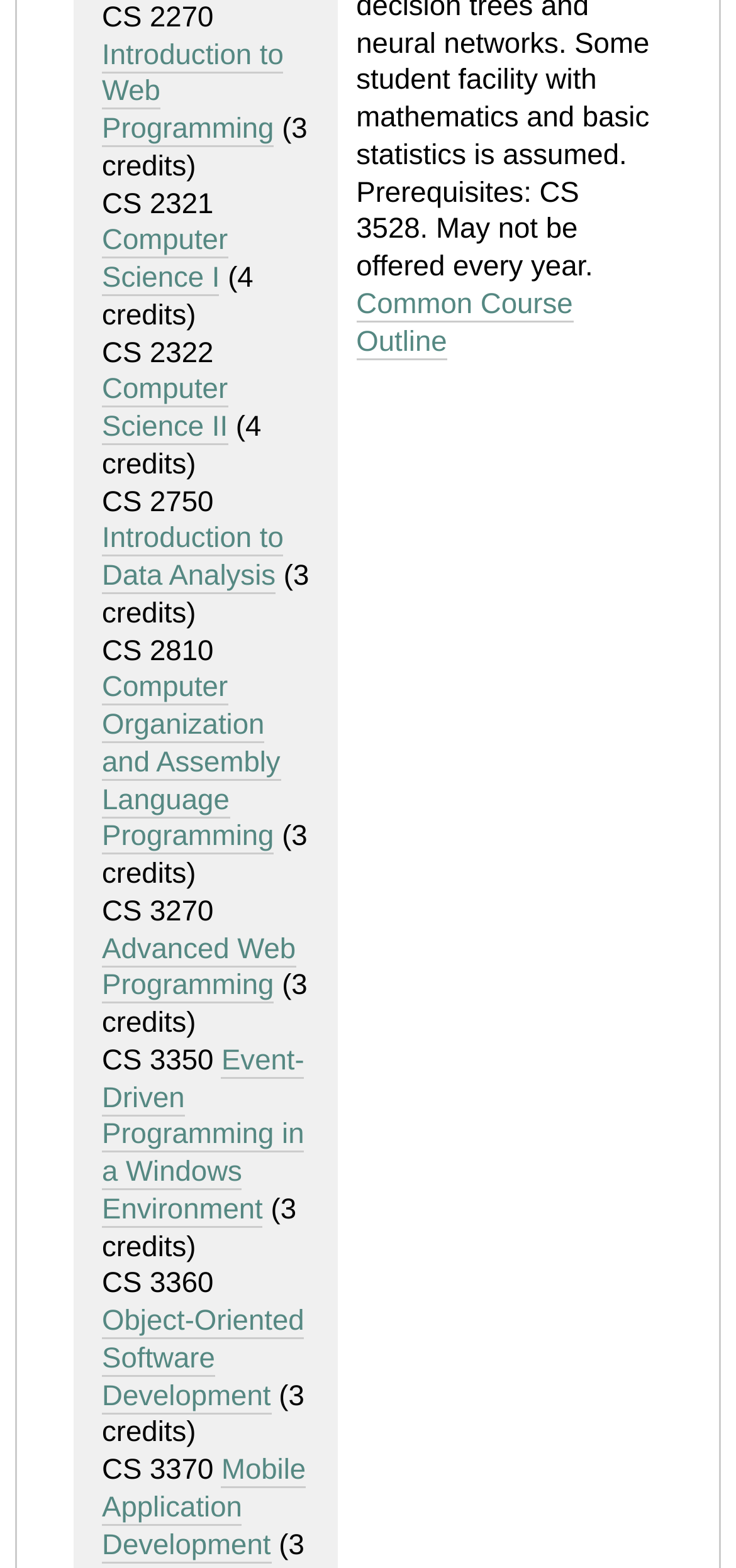Please identify the bounding box coordinates of the element that needs to be clicked to execute the following command: "Click on Introduction to Web Programming". Provide the bounding box using four float numbers between 0 and 1, formatted as [left, top, right, bottom].

[0.138, 0.025, 0.385, 0.094]